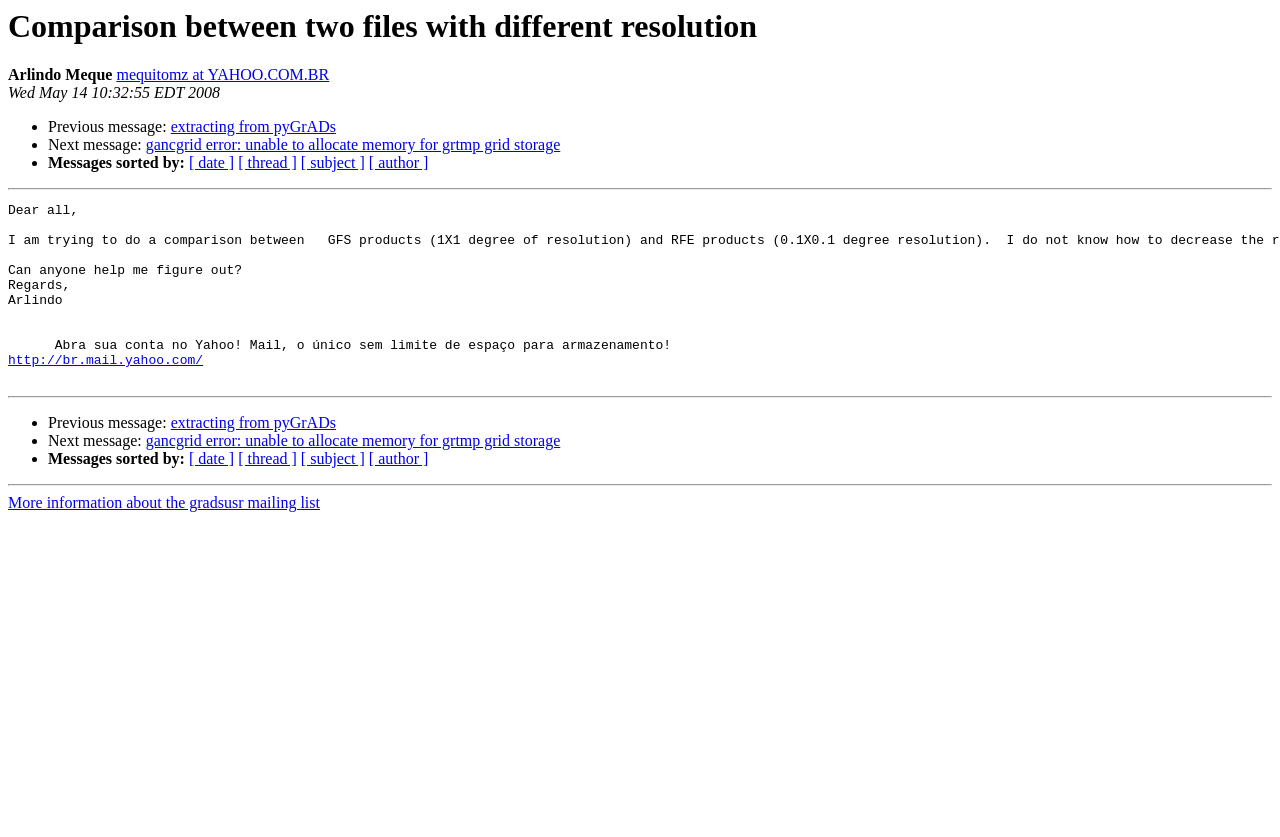Using the provided element description: "http://br.mail.yahoo.com/", identify the bounding box coordinates. The coordinates should be four floats between 0 and 1 in the order [left, top, right, bottom].

[0.006, 0.422, 0.159, 0.44]